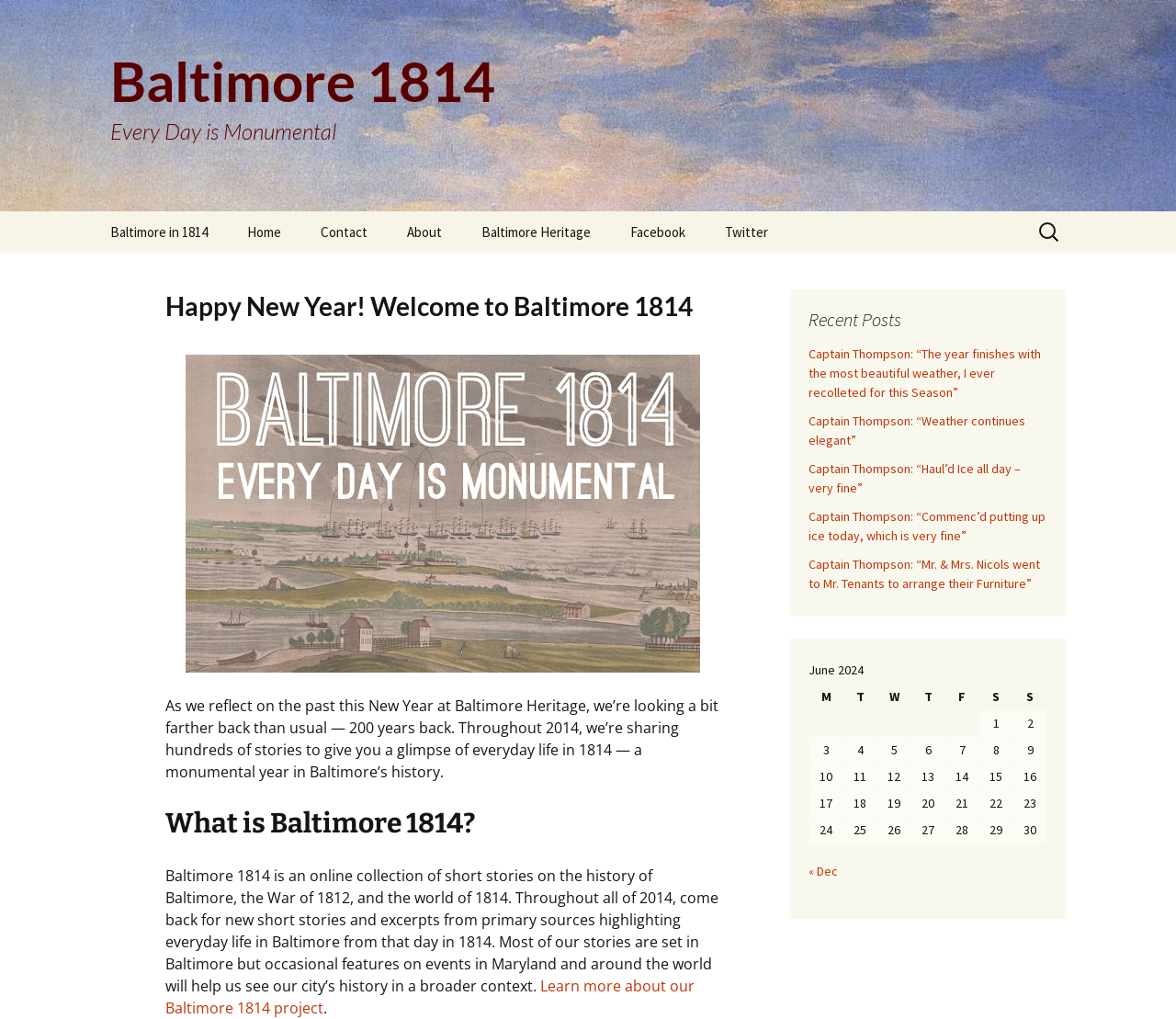Please examine the image and answer the question with a detailed explanation:
What is the name of the project?

The name of the project is mentioned in the heading 'Baltimore 1814' and also in the link 'Learn more about our Baltimore 1814 project'.